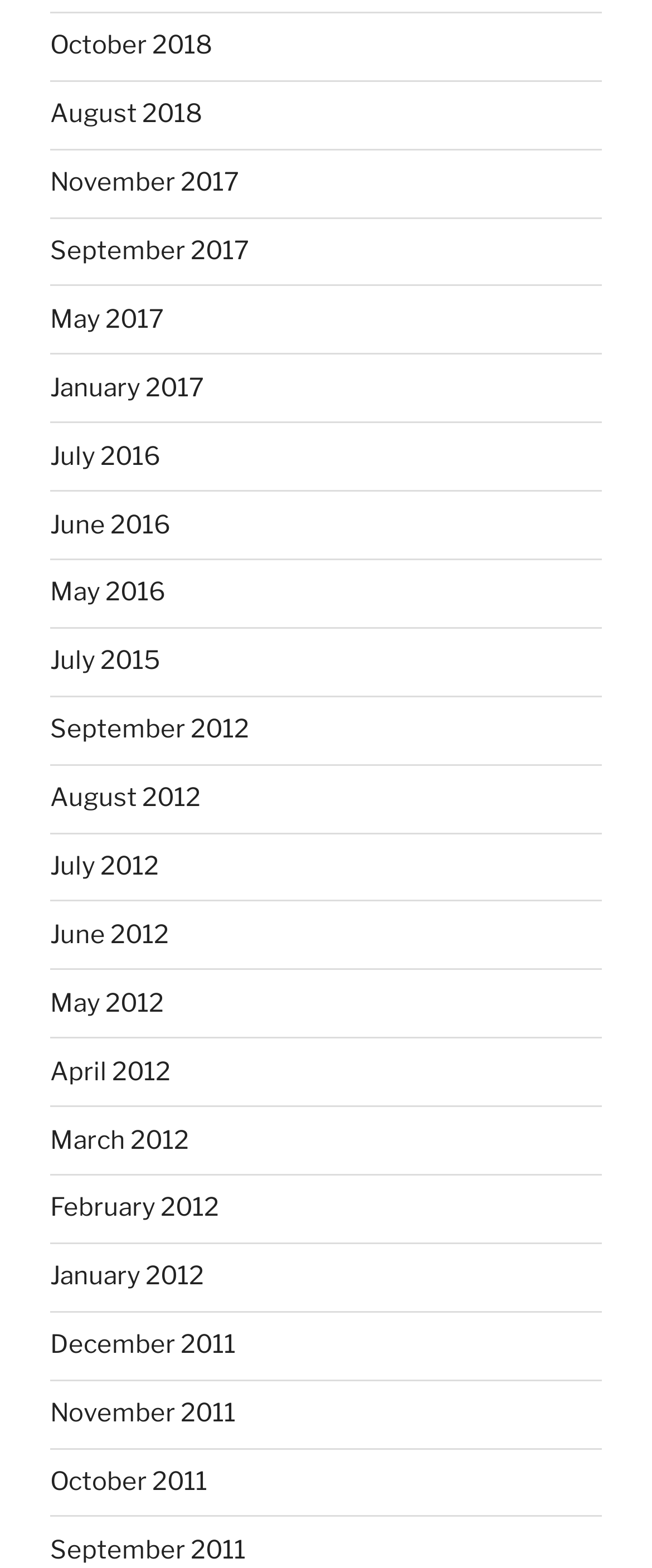Could you provide the bounding box coordinates for the portion of the screen to click to complete this instruction: "view August 2018"?

[0.077, 0.063, 0.31, 0.082]